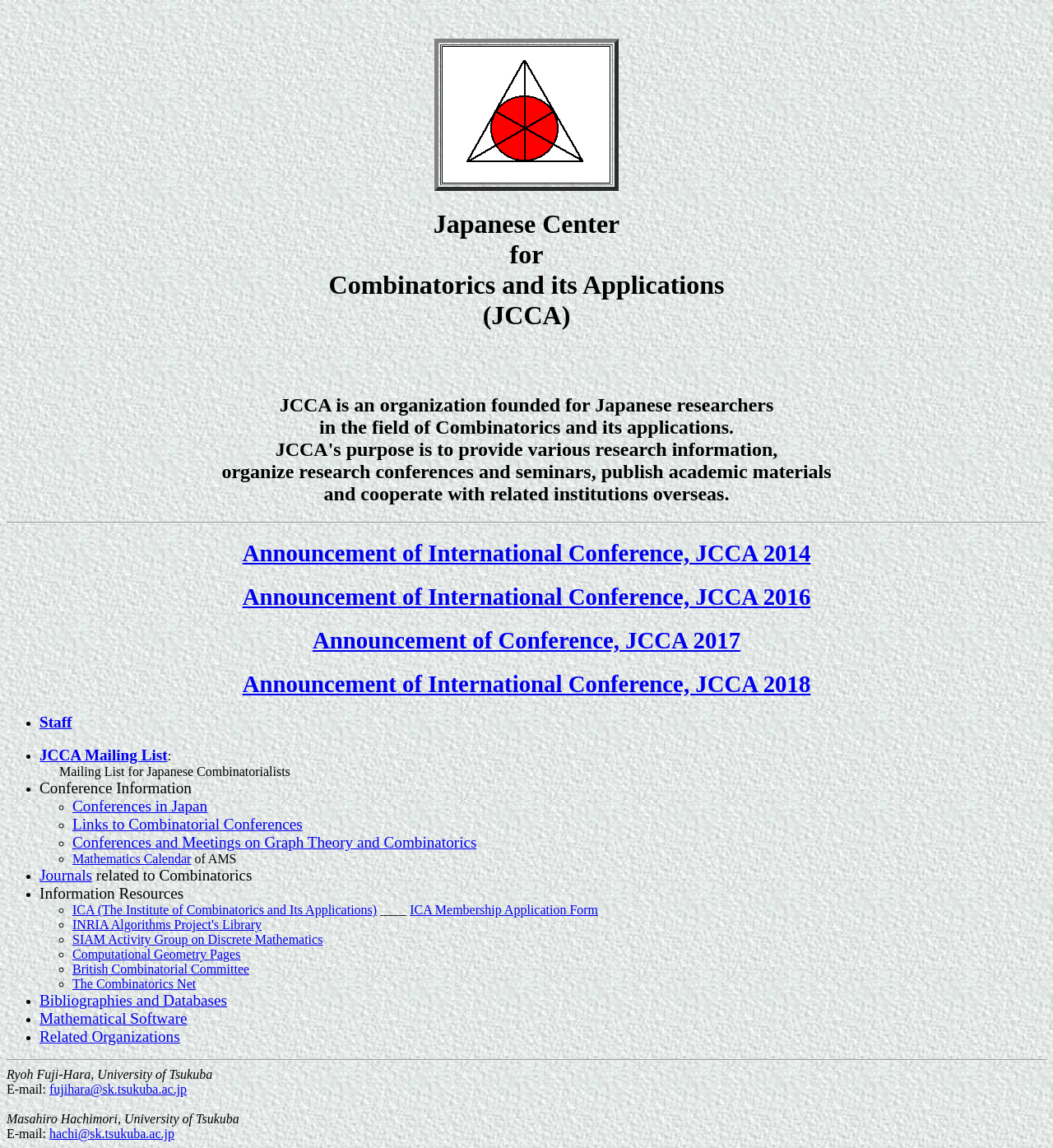What is the purpose of JCCA?
Please provide a single word or phrase based on the screenshot.

Provide research information